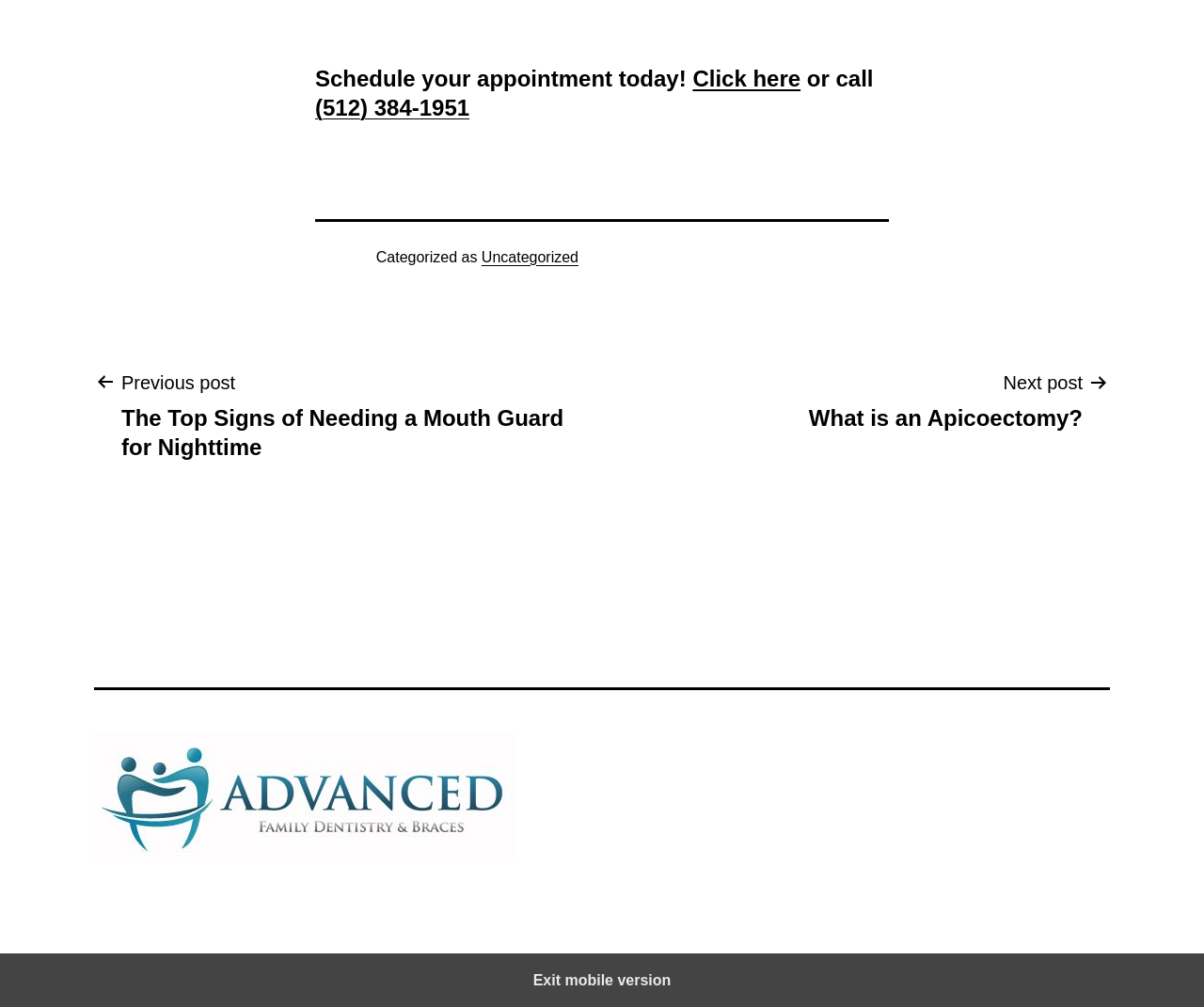What is the title of the previous post?
Answer the question with as much detail as you can, using the image as a reference.

The title of the previous post can be found in the post navigation section, where it says 'Previous post The Top Signs of Needing a Mouth Guard for Nighttime'.